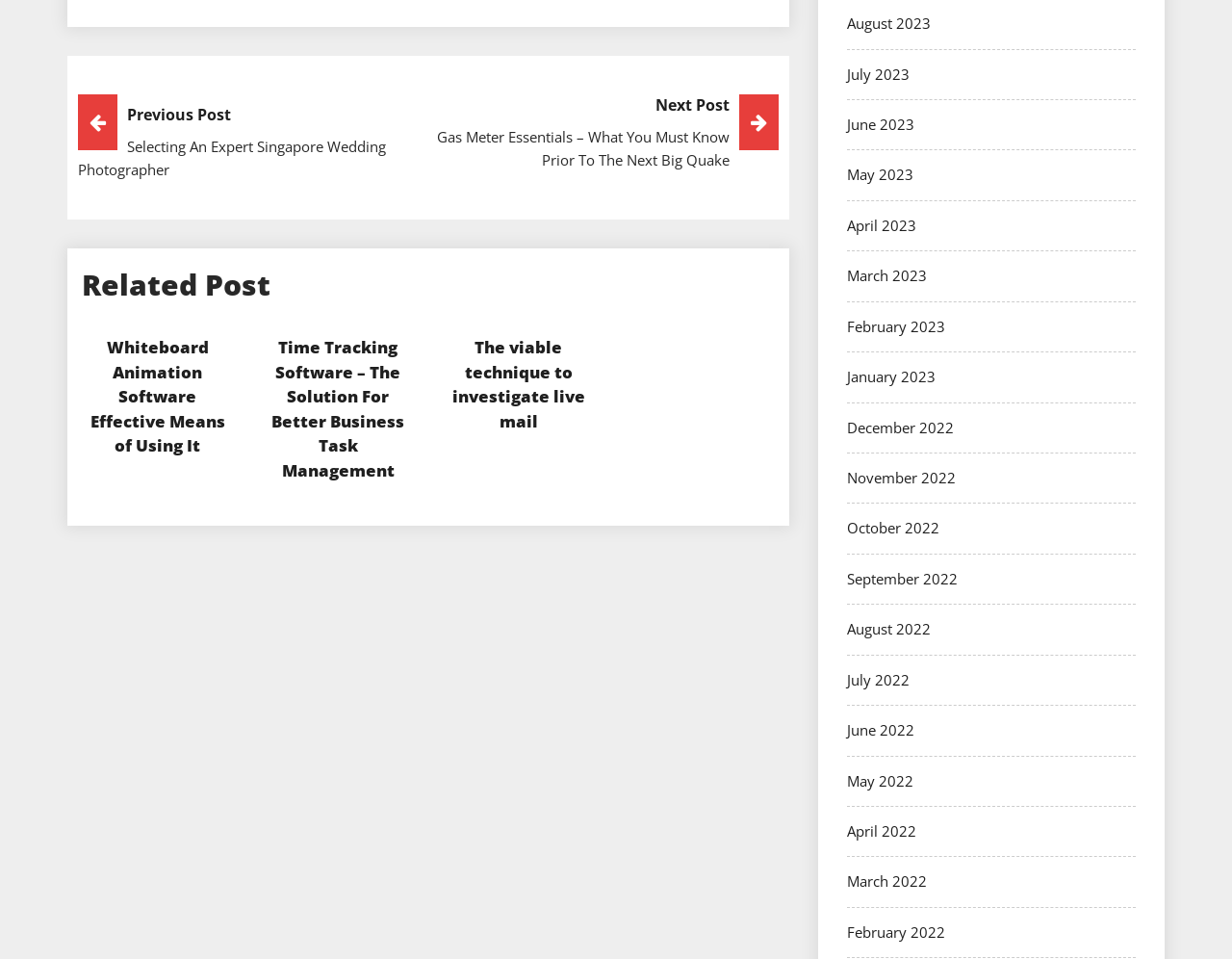Give a concise answer using only one word or phrase for this question:
What is the title of the first related post?

Whiteboard Animation Software